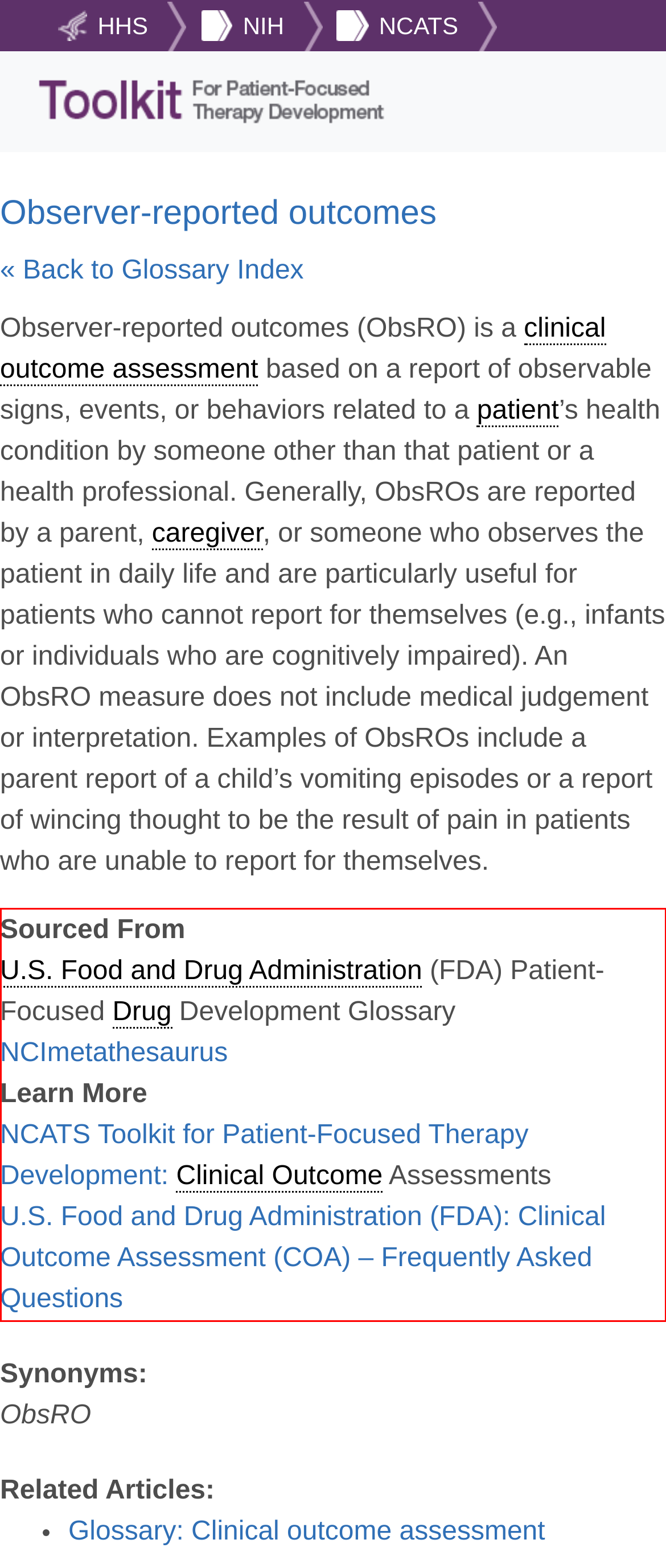Observe the screenshot of the webpage that includes a red rectangle bounding box. Conduct OCR on the content inside this red bounding box and generate the text.

Sourced From U.S. Food and Drug Administration (FDA) Patient-Focused Drug Development Glossary NCImetathesaurus Learn More NCATS Toolkit for Patient-Focused Therapy Development: Clinical Outcome Assessments U.S. Food and Drug Administration (FDA): Clinical Outcome Assessment (COA) – Frequently Asked Questions